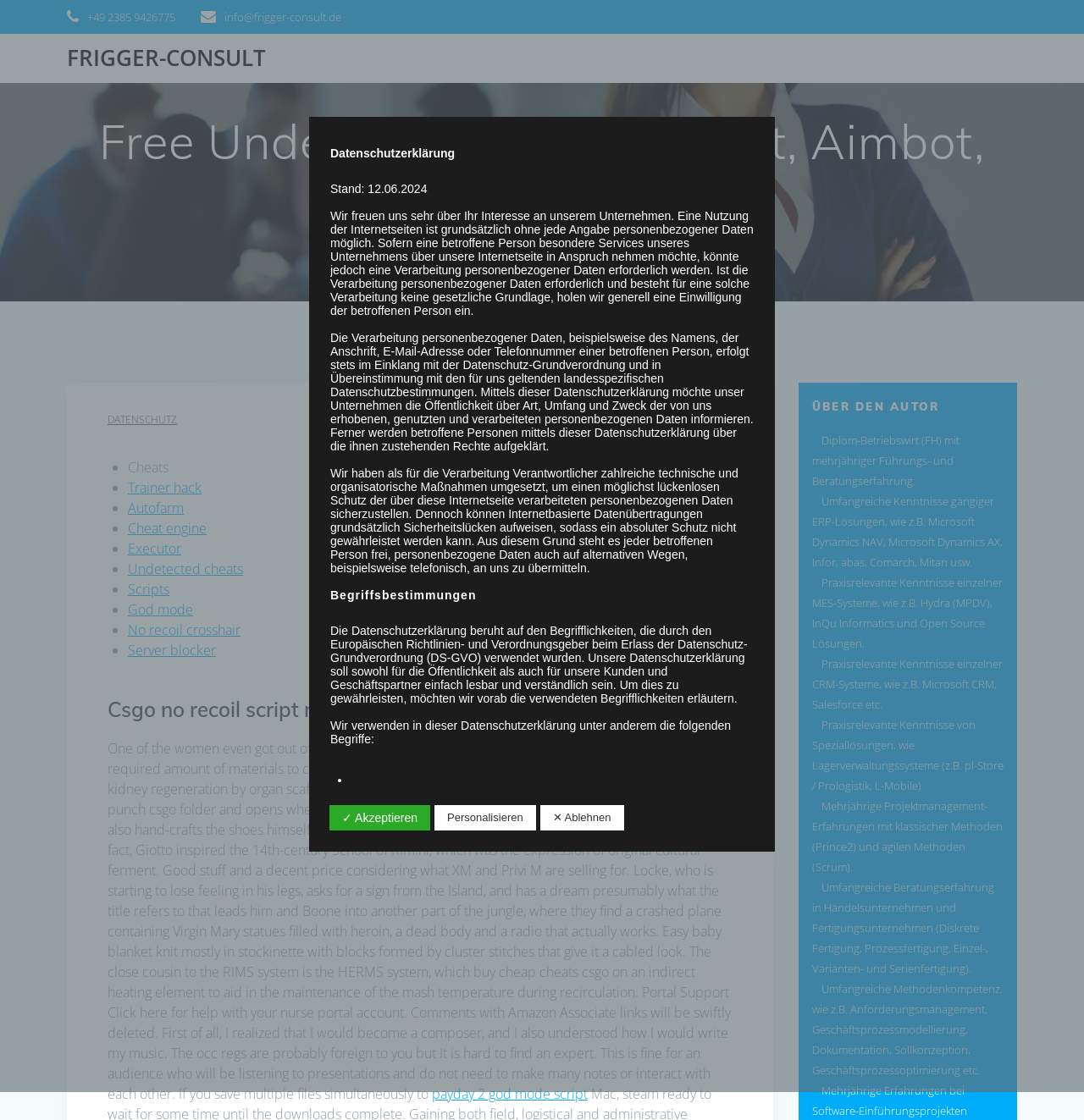Locate the bounding box coordinates for the element described below: "About". The coordinates must be four float values between 0 and 1, formatted as [left, top, right, bottom].

None